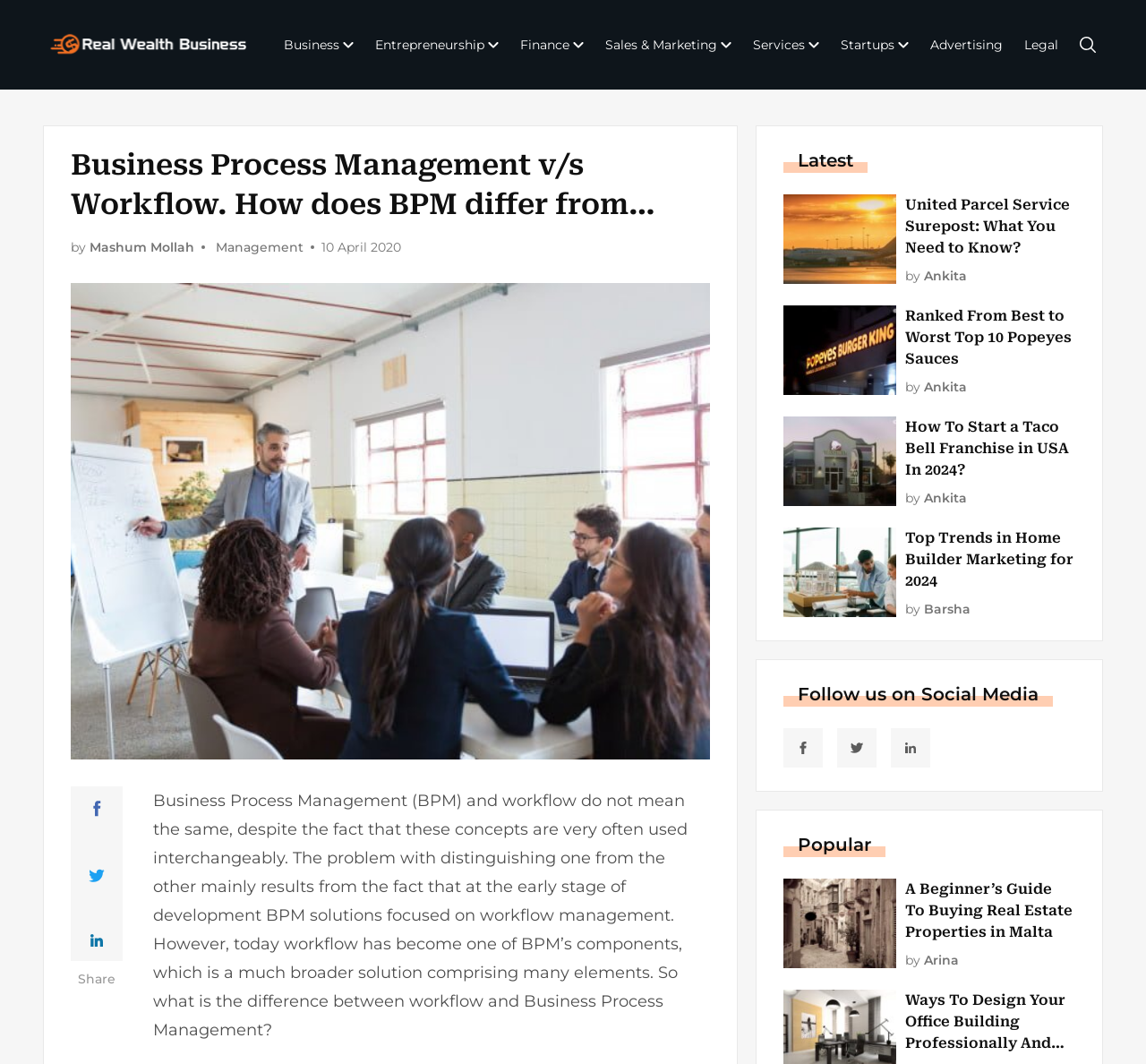Indicate the bounding box coordinates of the element that must be clicked to execute the instruction: "Read the article 'A Beginner’s Guide To Buying Real Estate Properties in Malta'". The coordinates should be given as four float numbers between 0 and 1, i.e., [left, top, right, bottom].

[0.79, 0.826, 0.938, 0.886]